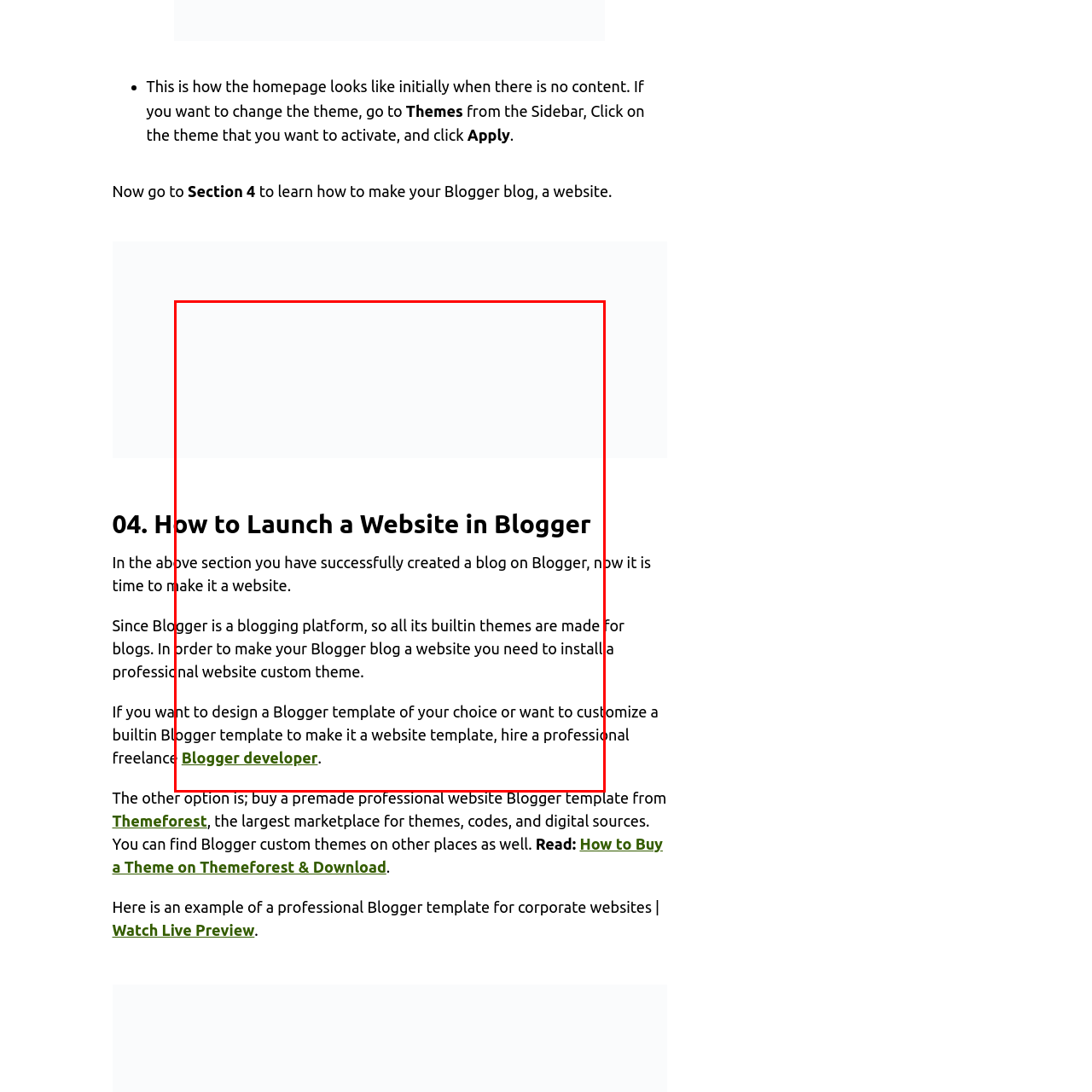Provide an in-depth caption for the image inside the red boundary.

The image illustrates a prompt titled "Click View Blog link on dashboard," guiding users on how to navigate the Blogger platform. Positioned within a tutorial, the image emphasizes the next step after successfully creating a blog. It directs users to their Dashboard, specifically to the 'View blog' link at the bottom of the Sidebar, which is crucial for accessing the homepage of their new blog. This guidance is part of a broader instruction on transitioning a Blogger blog into a fully functional website, highlighting the user-friendly steps provided by the platform.